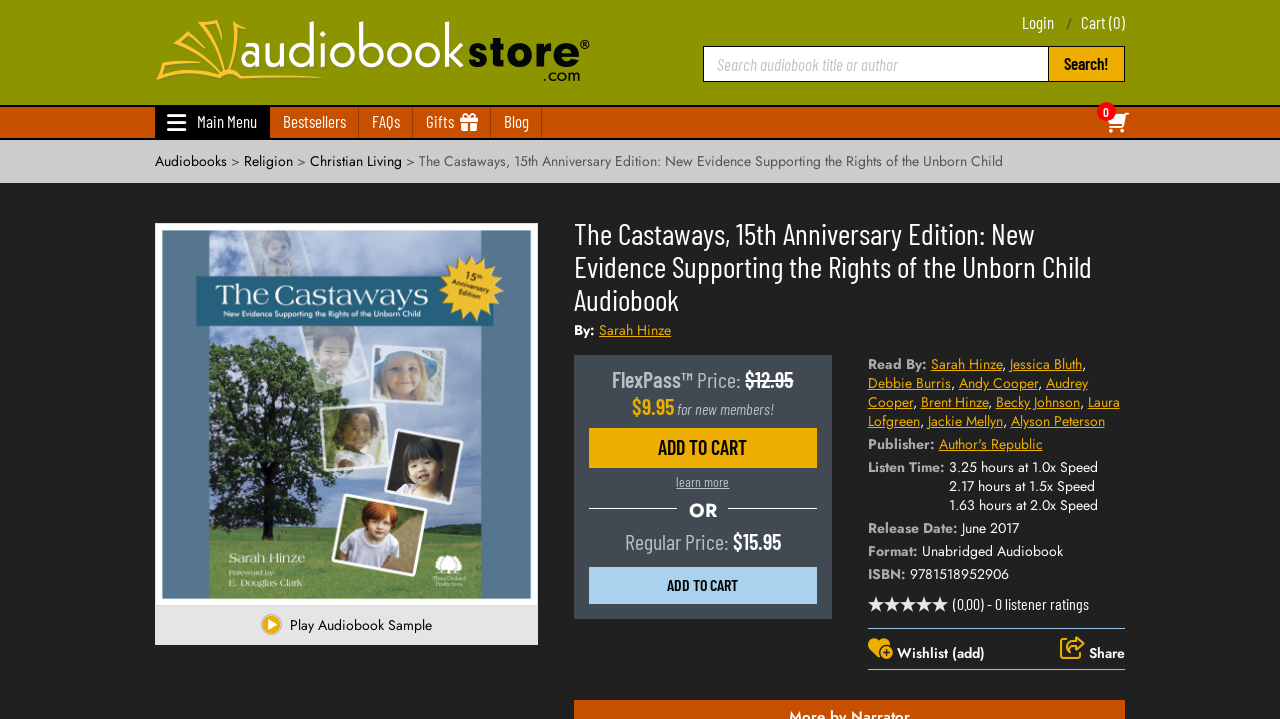What is the release date of the audiobook?
Look at the image and answer the question with a single word or phrase.

June 2017